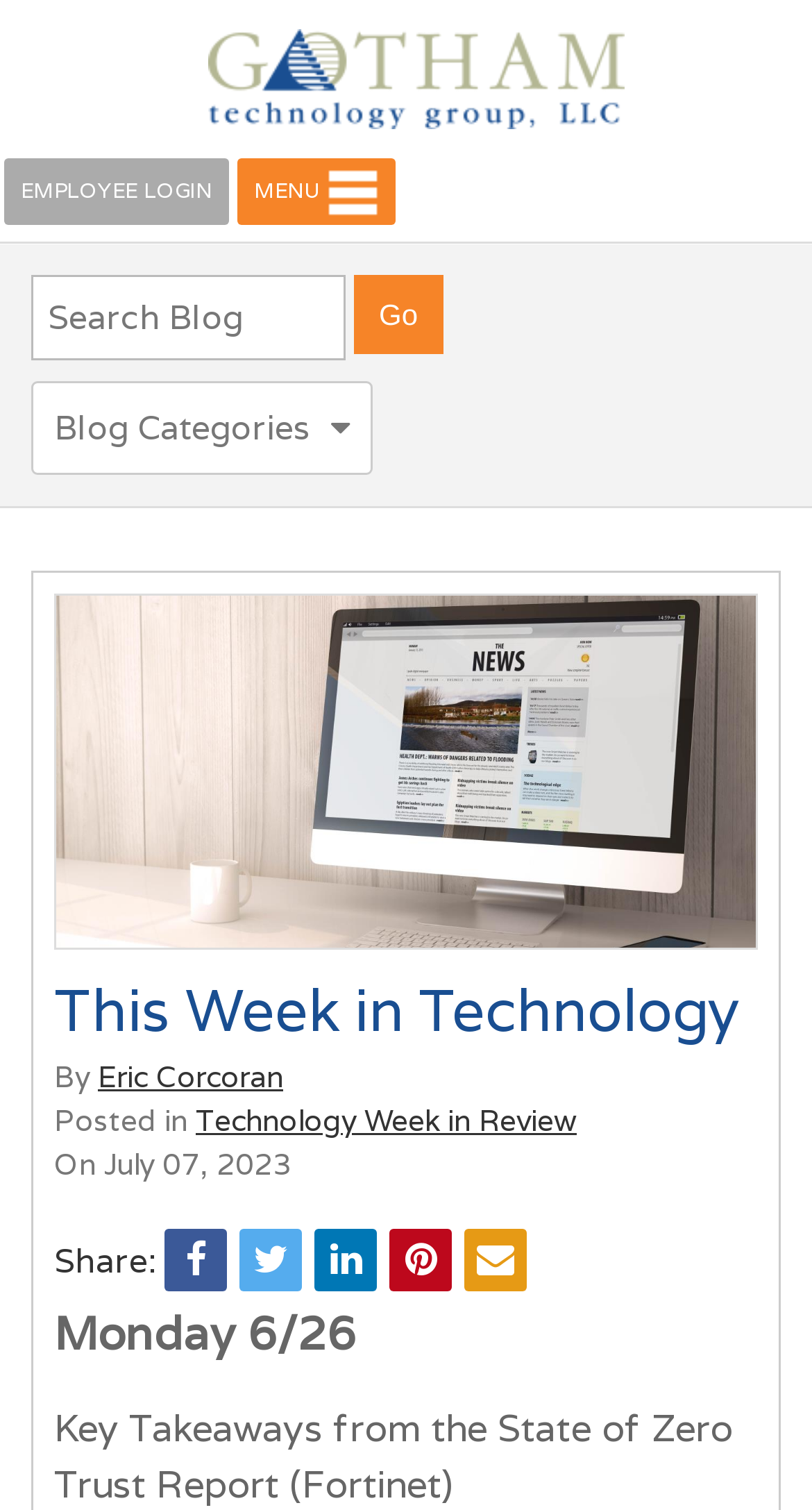Based on the element description Technology Week in Review, identify the bounding box coordinates for the UI element. The coordinates should be in the format (top-left x, top-left y, bottom-right x, bottom-right y) and within the 0 to 1 range.

[0.241, 0.73, 0.71, 0.755]